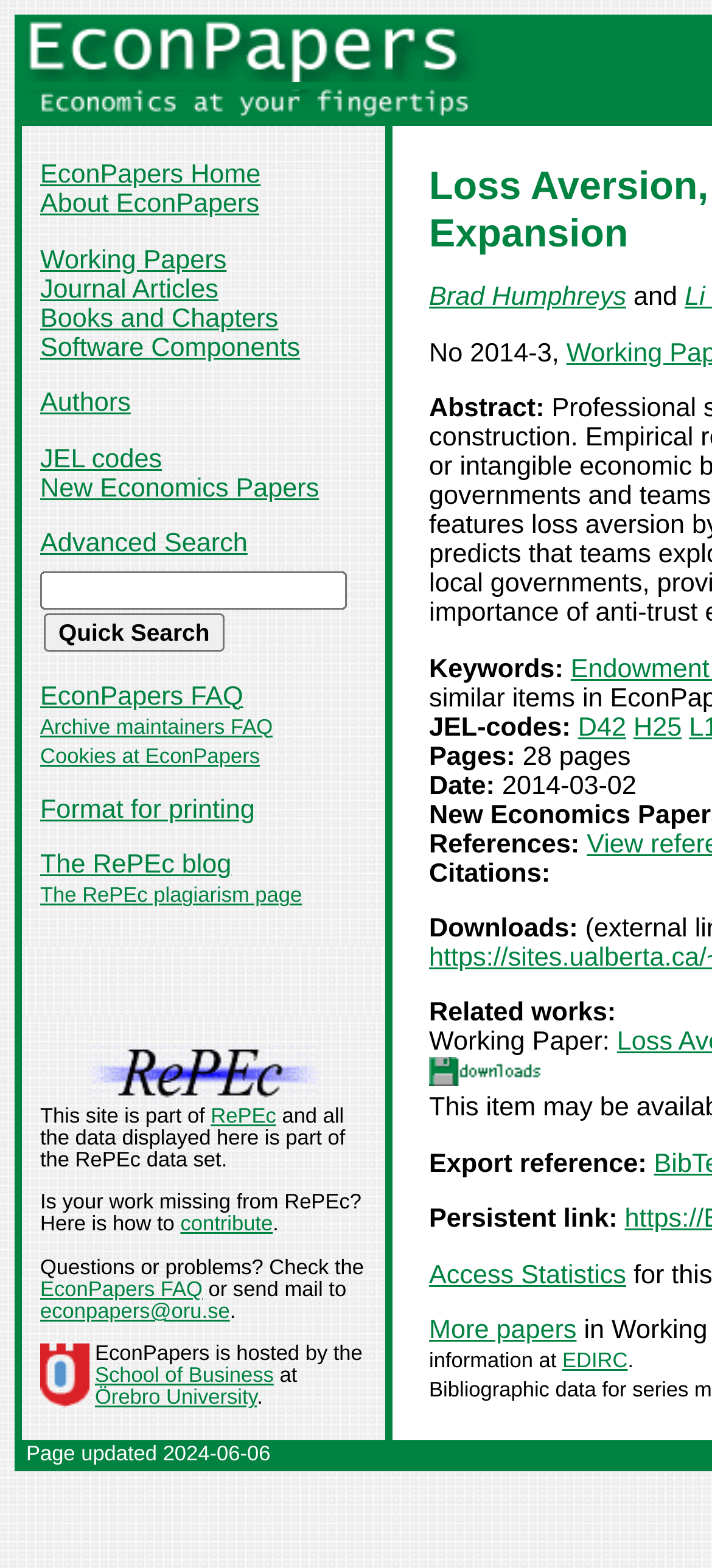Please determine the bounding box of the UI element that matches this description: Advanced Search. The coordinates should be given as (top-left x, top-left y, bottom-right x, bottom-right y), with all values between 0 and 1.

[0.056, 0.338, 0.348, 0.356]